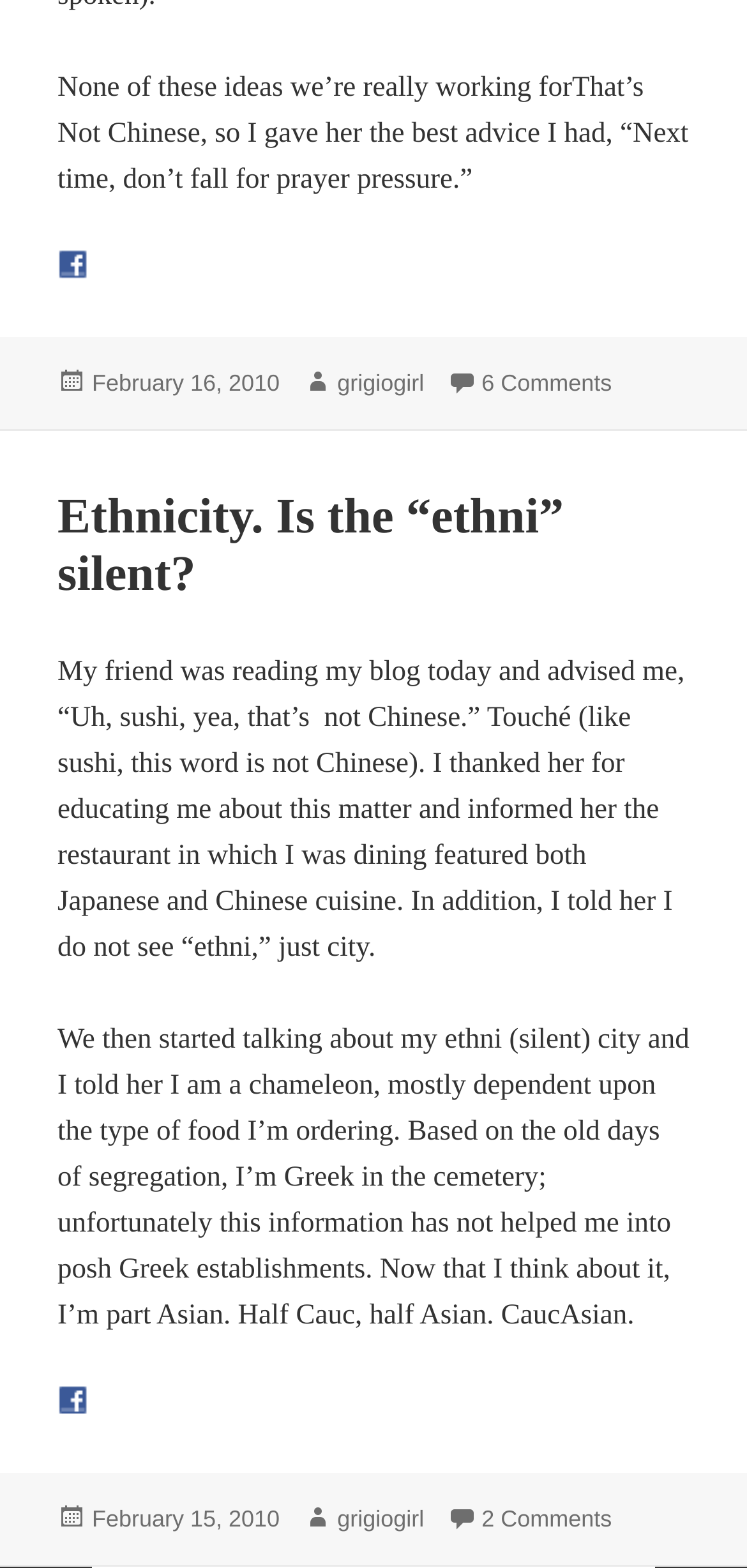Answer the following query concisely with a single word or phrase:
What is the author of the first article?

grigiogirl